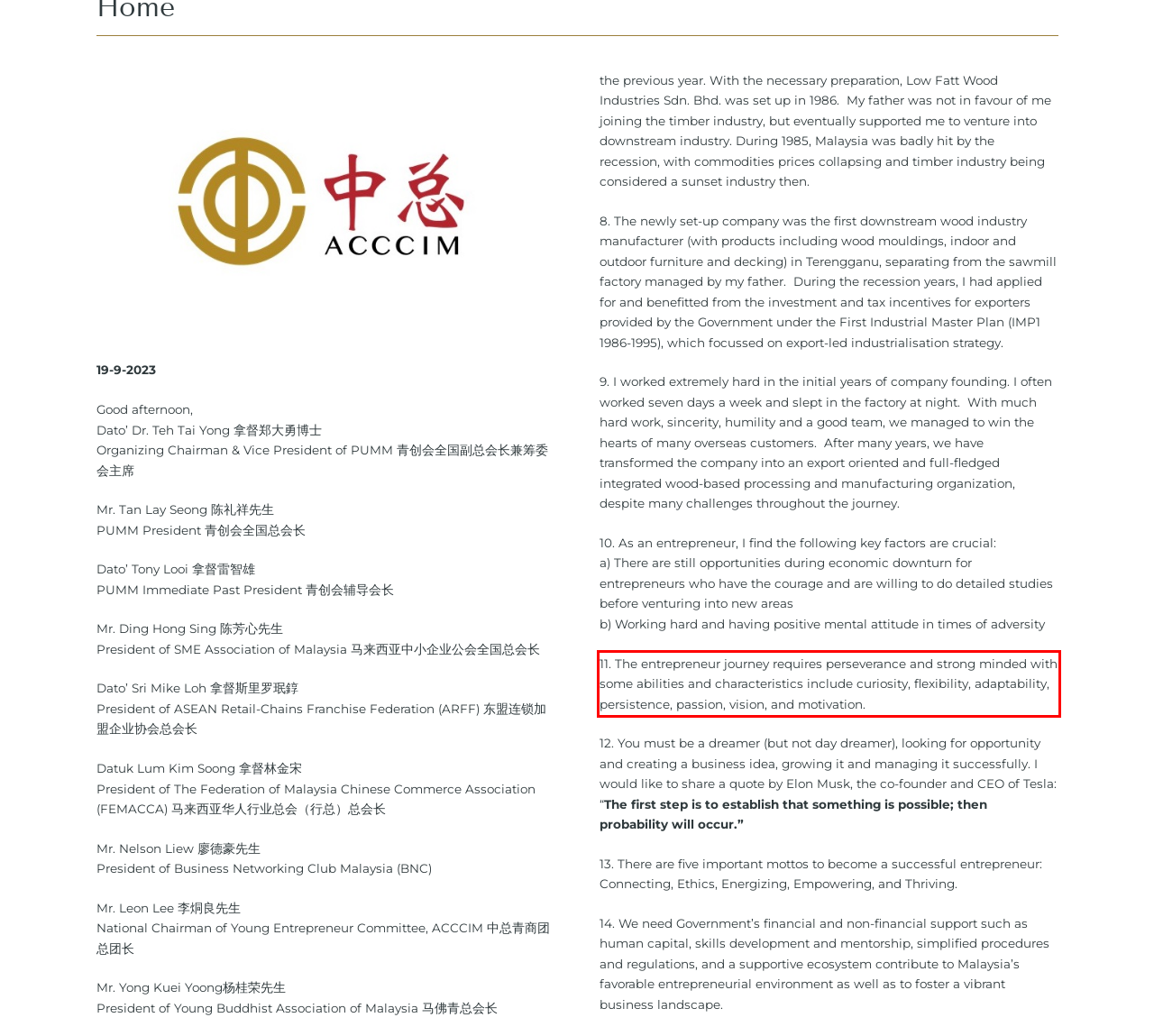Using the webpage screenshot, recognize and capture the text within the red bounding box.

11. The entrepreneur journey requires perseverance and strong minded with some abilities and characteristics include curiosity, flexibility, adaptability, persistence, passion, vision, and motivation.